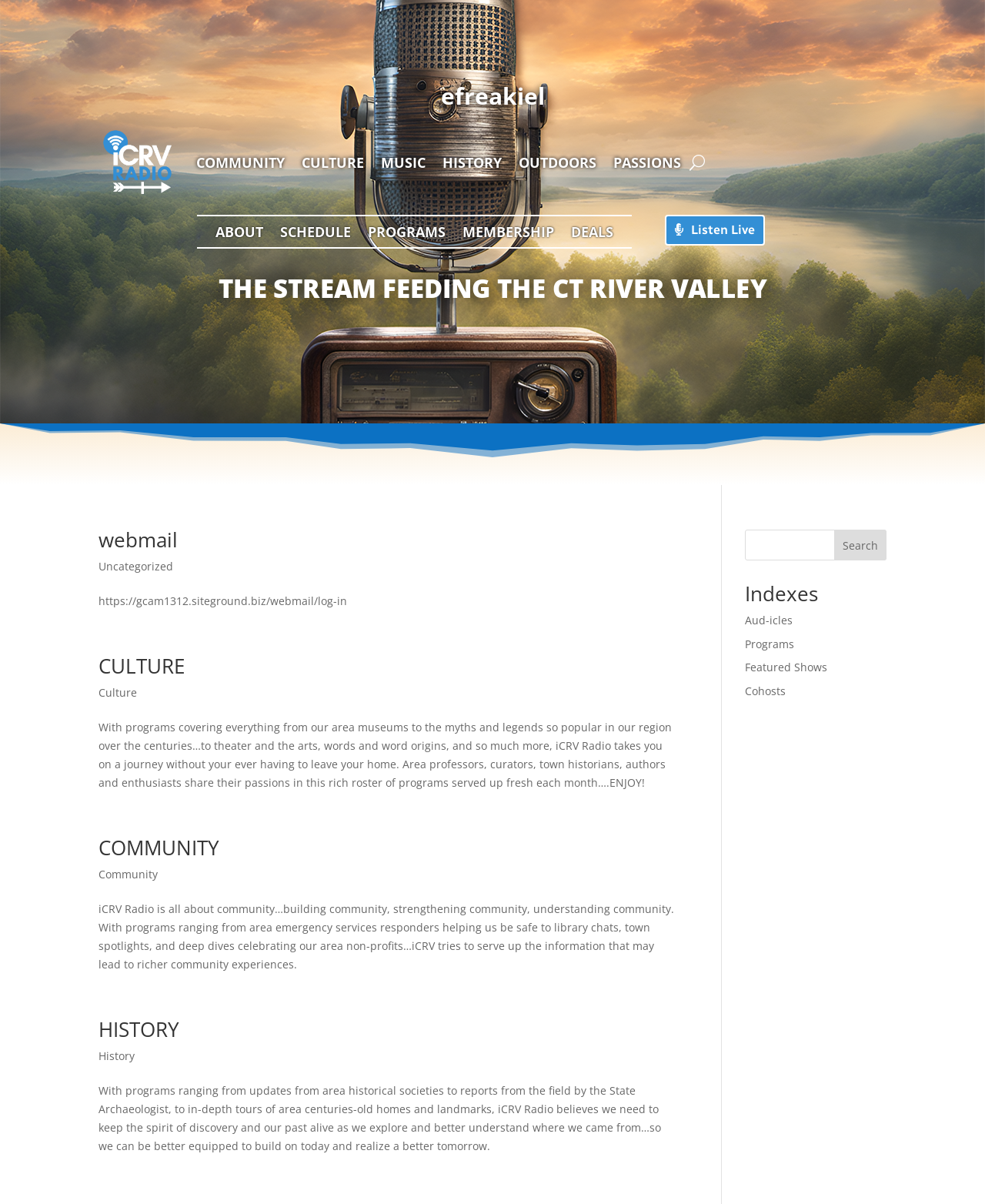How many main categories are there?
Look at the screenshot and respond with a single word or phrase.

6